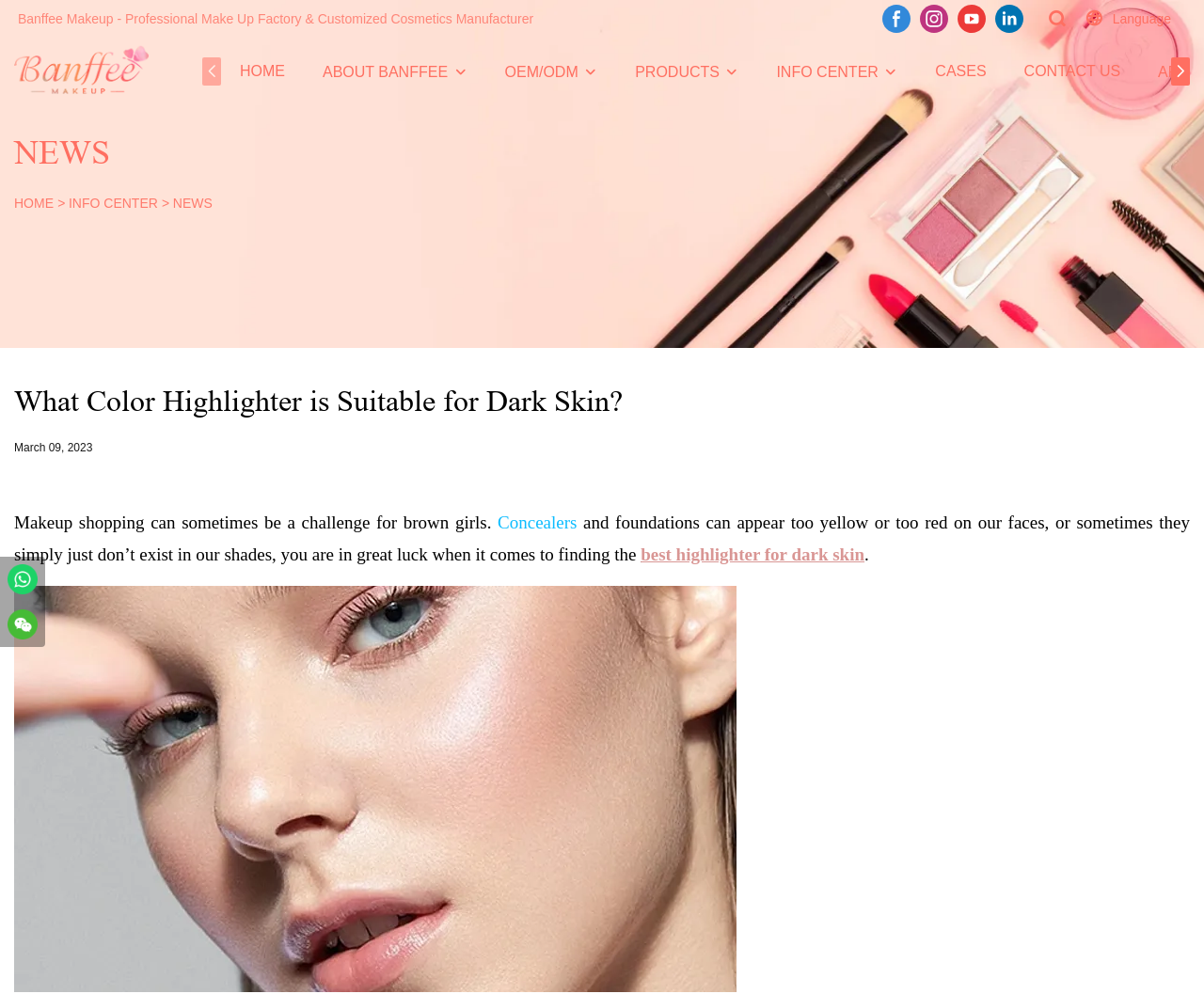What social media platforms are linked on this webpage?
Based on the visual details in the image, please answer the question thoroughly.

The social media platforms linked on this webpage can be found in the top-right corner, where there are four list items with links to Facebook, Instagram, YouTube, and LinkedIn.